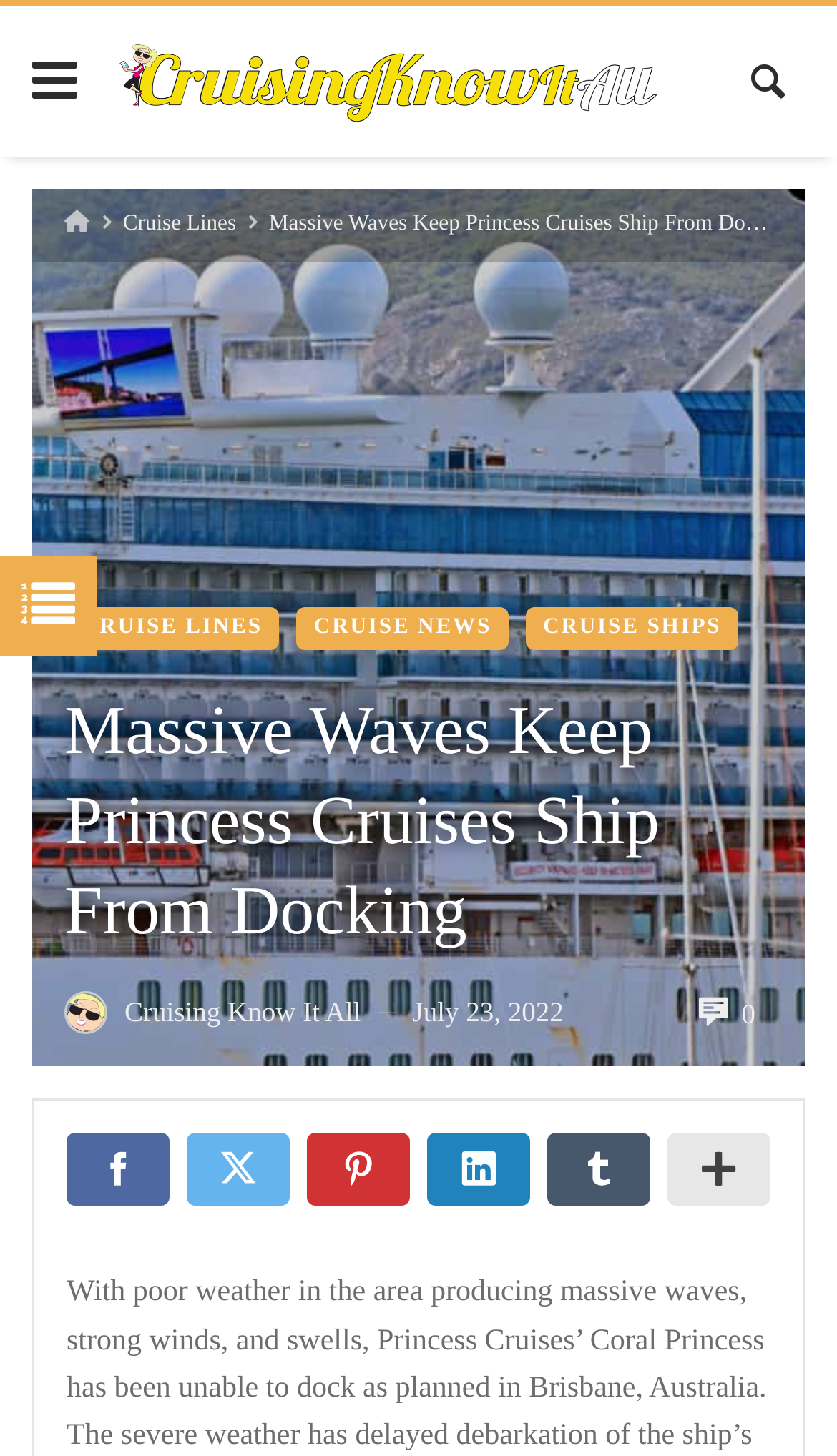Find and indicate the bounding box coordinates of the region you should select to follow the given instruction: "Click on the Cruising Know It All logo".

[0.135, 0.027, 0.788, 0.085]